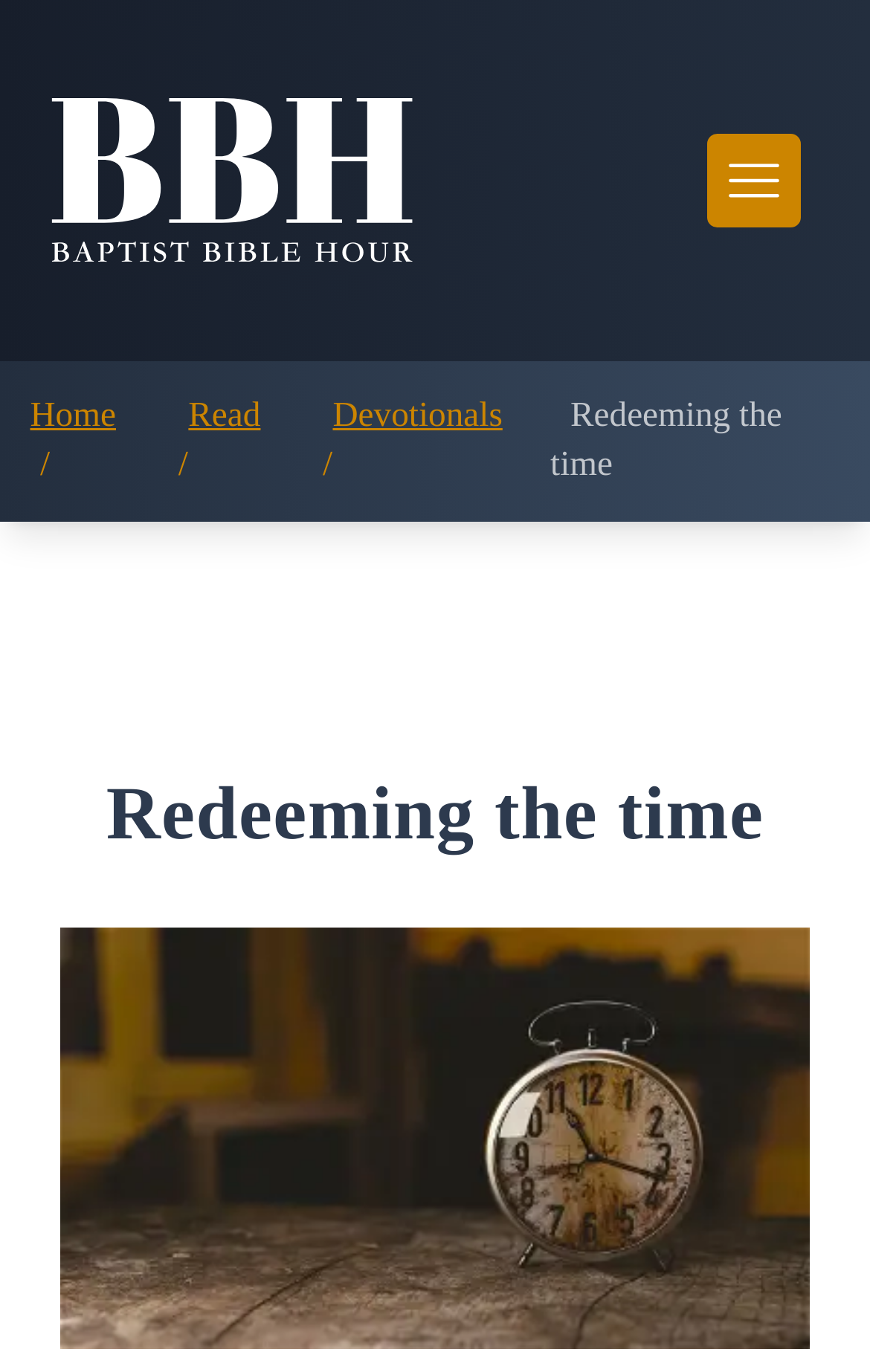Find and provide the bounding box coordinates for the UI element described with: "menu-8".

[0.812, 0.098, 0.919, 0.166]